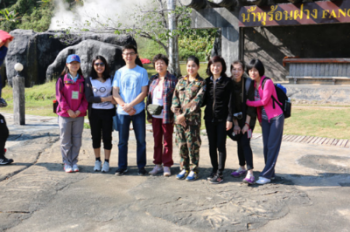Why is one individual wearing a camouflage outfit?
Answer the question based on the image using a single word or a brief phrase.

Outdoor or military service